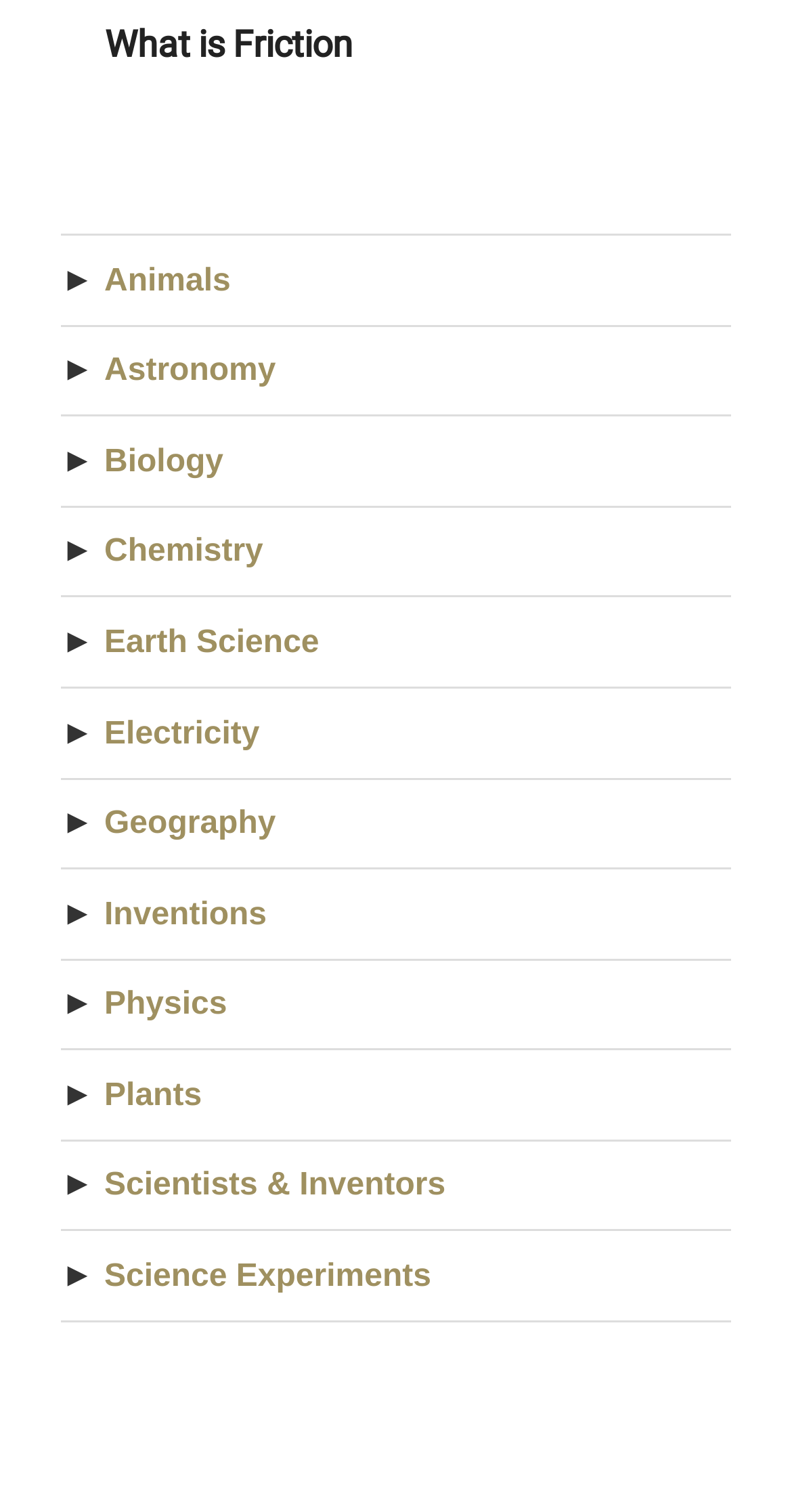What is the topic that comes after Astronomy?
From the image, provide a succinct answer in one word or a short phrase.

Biology